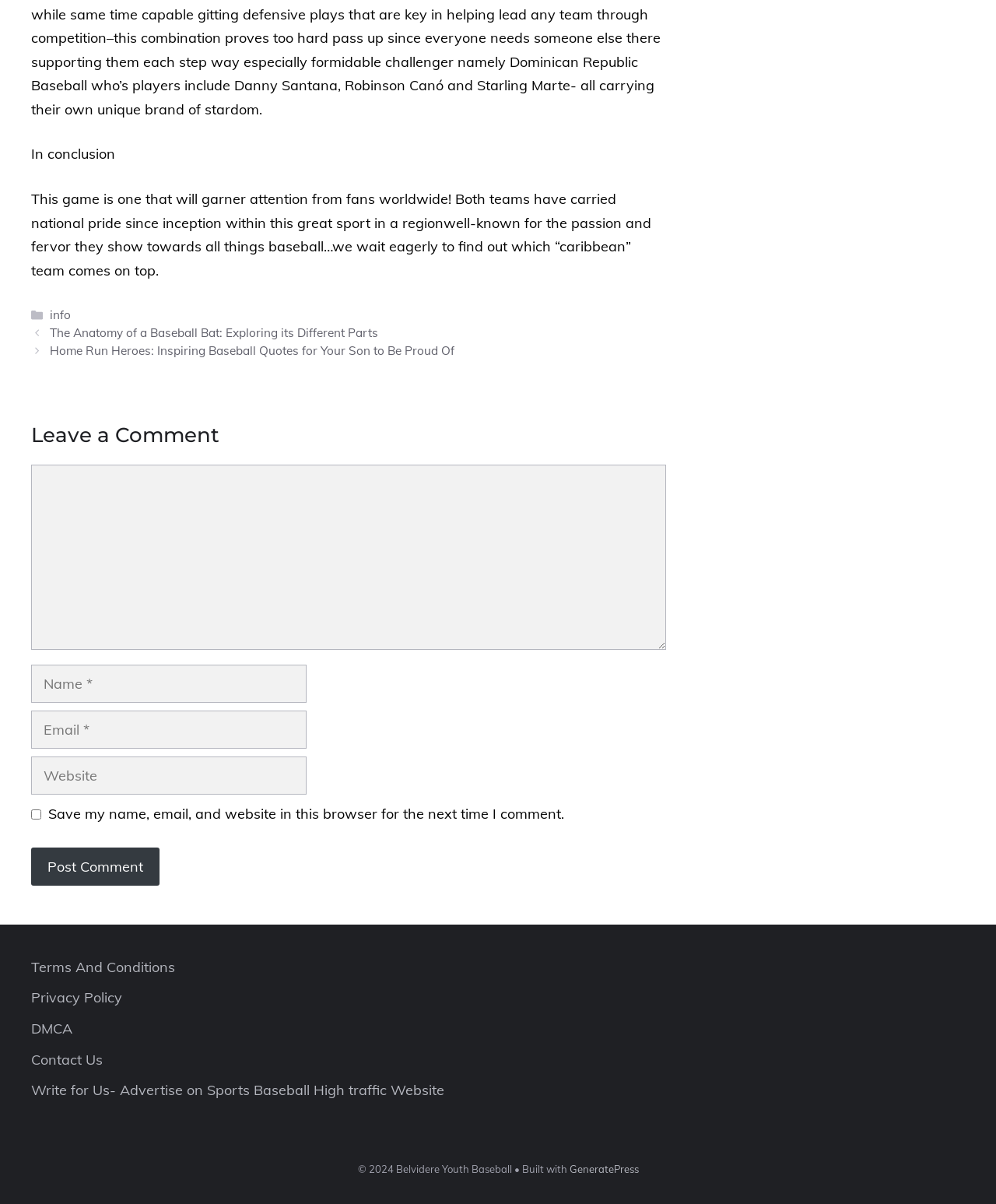What is the theme of the website?
Using the image, give a concise answer in the form of a single word or short phrase.

Sports